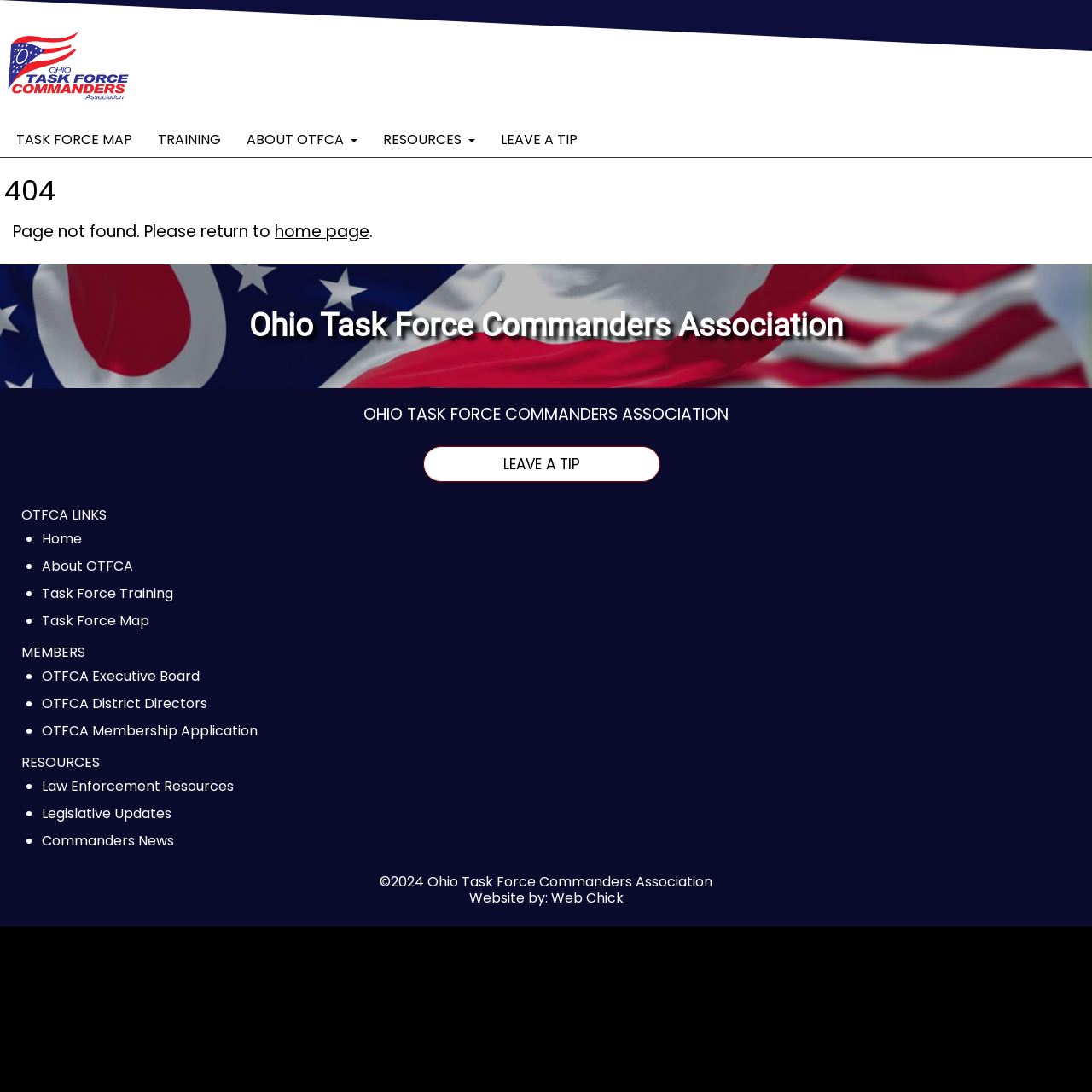Respond with a single word or phrase for the following question: 
What is the copyright year of the website?

2024